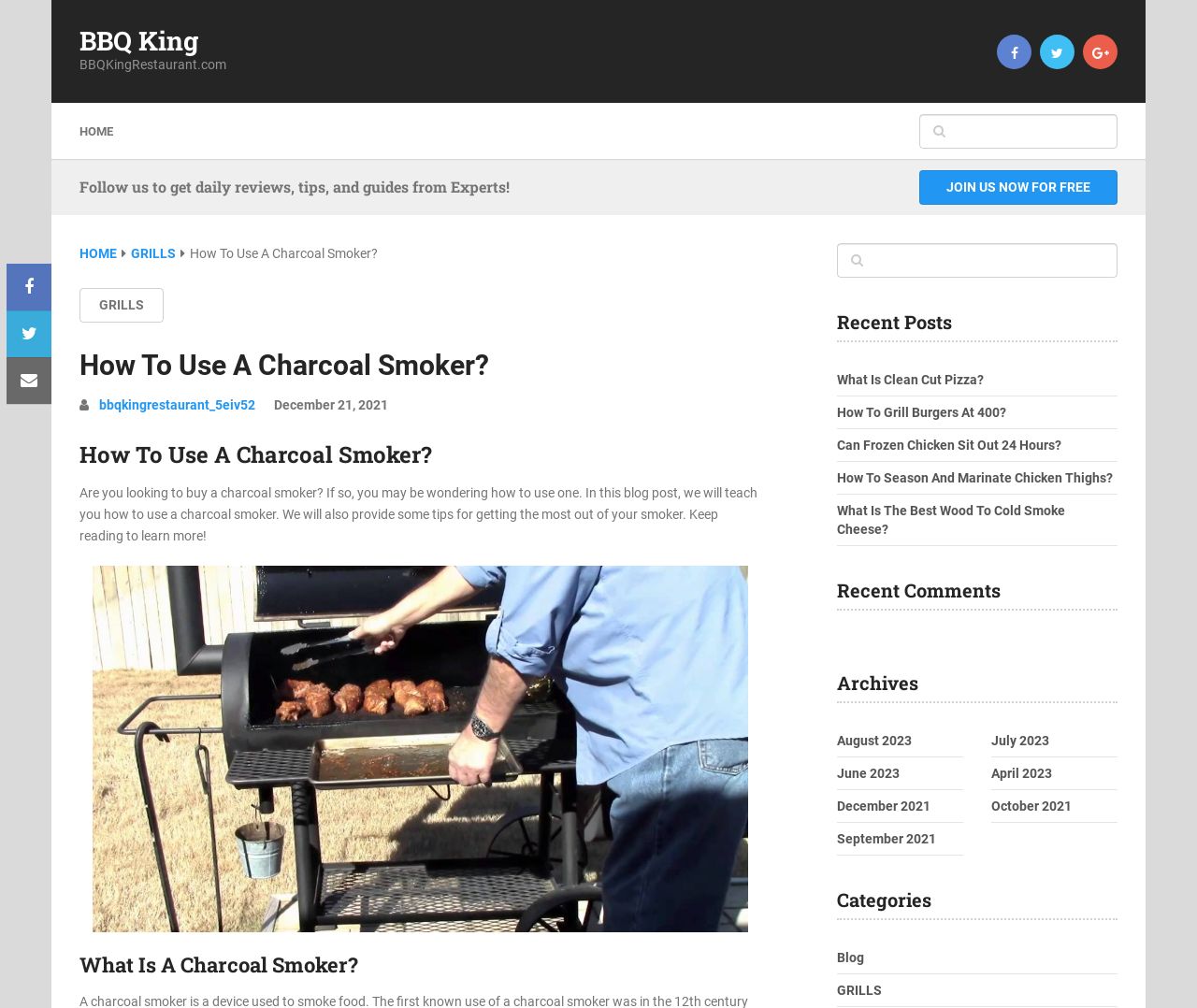From the element description: "August 2023", extract the bounding box coordinates of the UI element. The coordinates should be expressed as four float numbers between 0 and 1, in the order [left, top, right, bottom].

[0.699, 0.727, 0.762, 0.742]